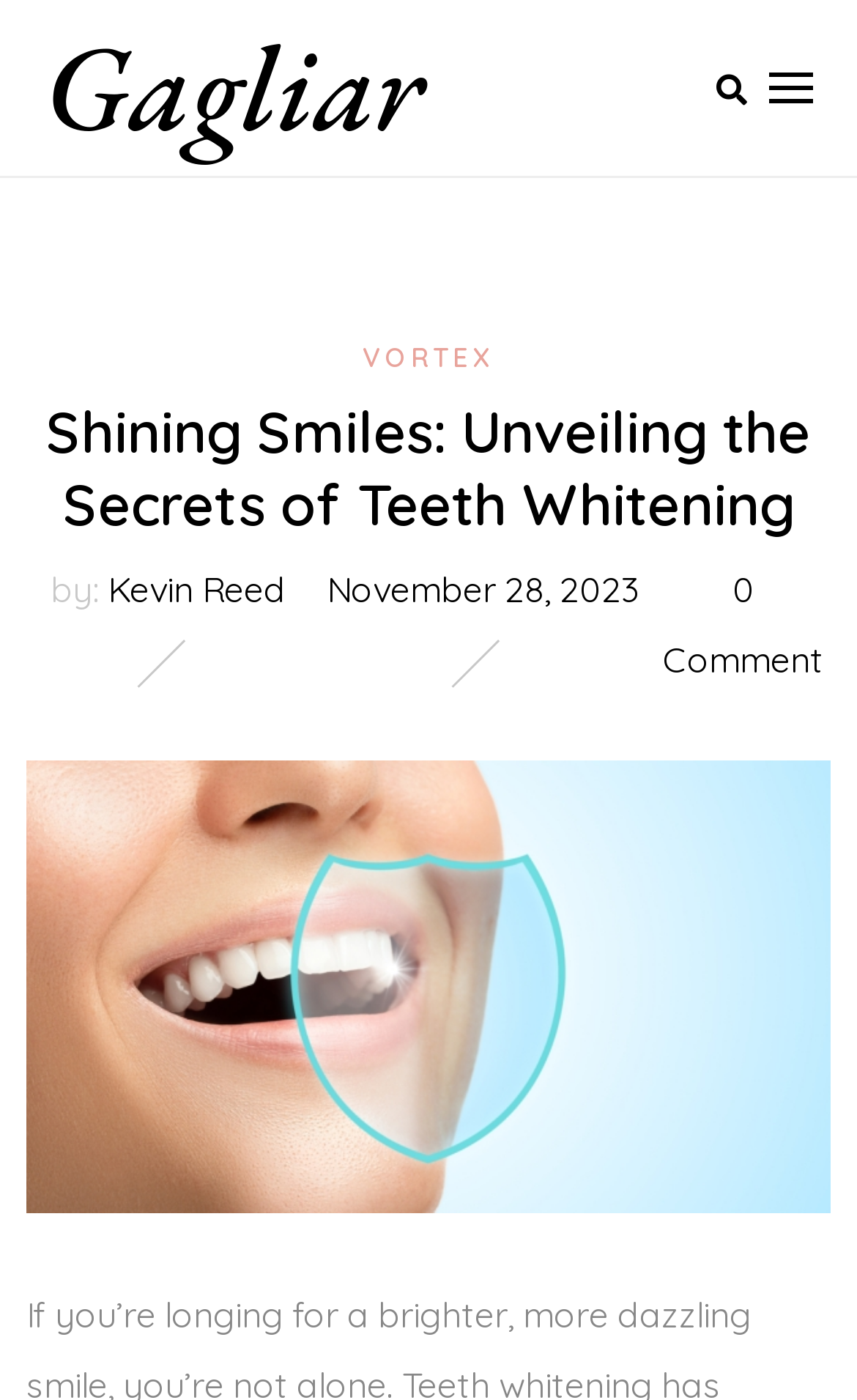Using the information shown in the image, answer the question with as much detail as possible: What is the name of the section or category of this article?

I found the link 'VORTEX' on the webpage, which is likely the name of the section or category that this article belongs to.